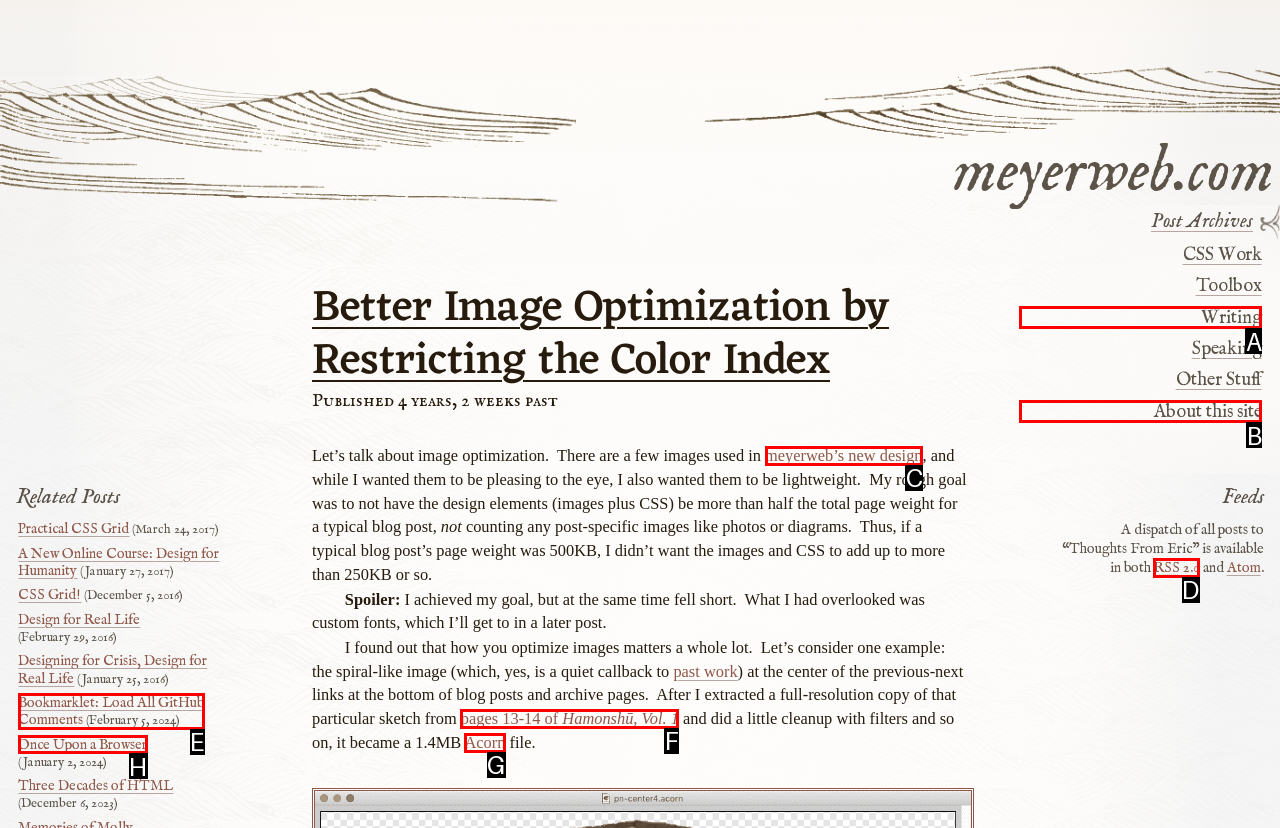Which lettered option should I select to achieve the task: Click the 'RSS 2.0' link according to the highlighted elements in the screenshot?

D